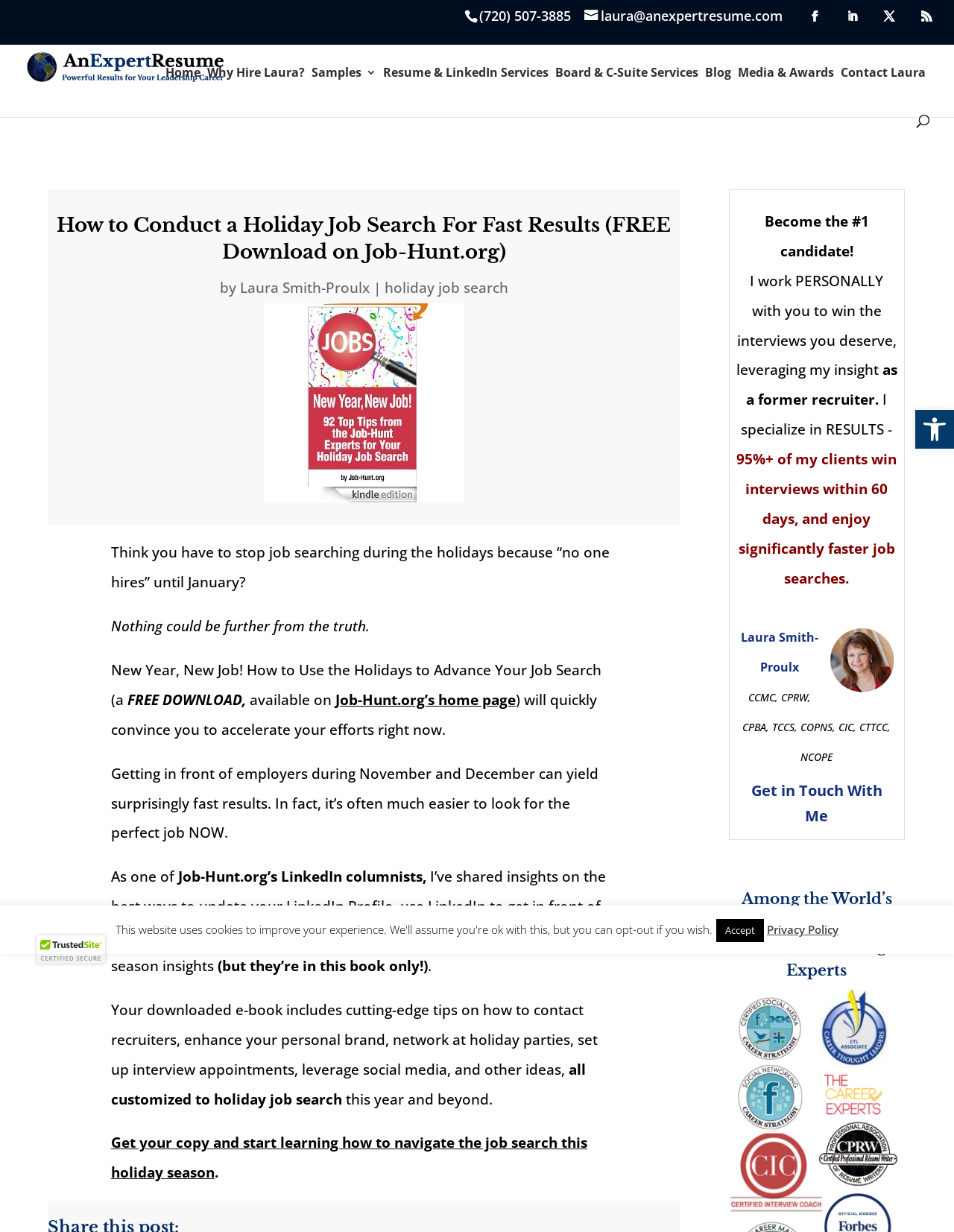Using the description: "Why Hire Laura?", determine the UI element's bounding box coordinates. Ensure the coordinates are in the format of four float numbers between 0 and 1, i.e., [left, top, right, bottom].

[0.217, 0.054, 0.32, 0.081]